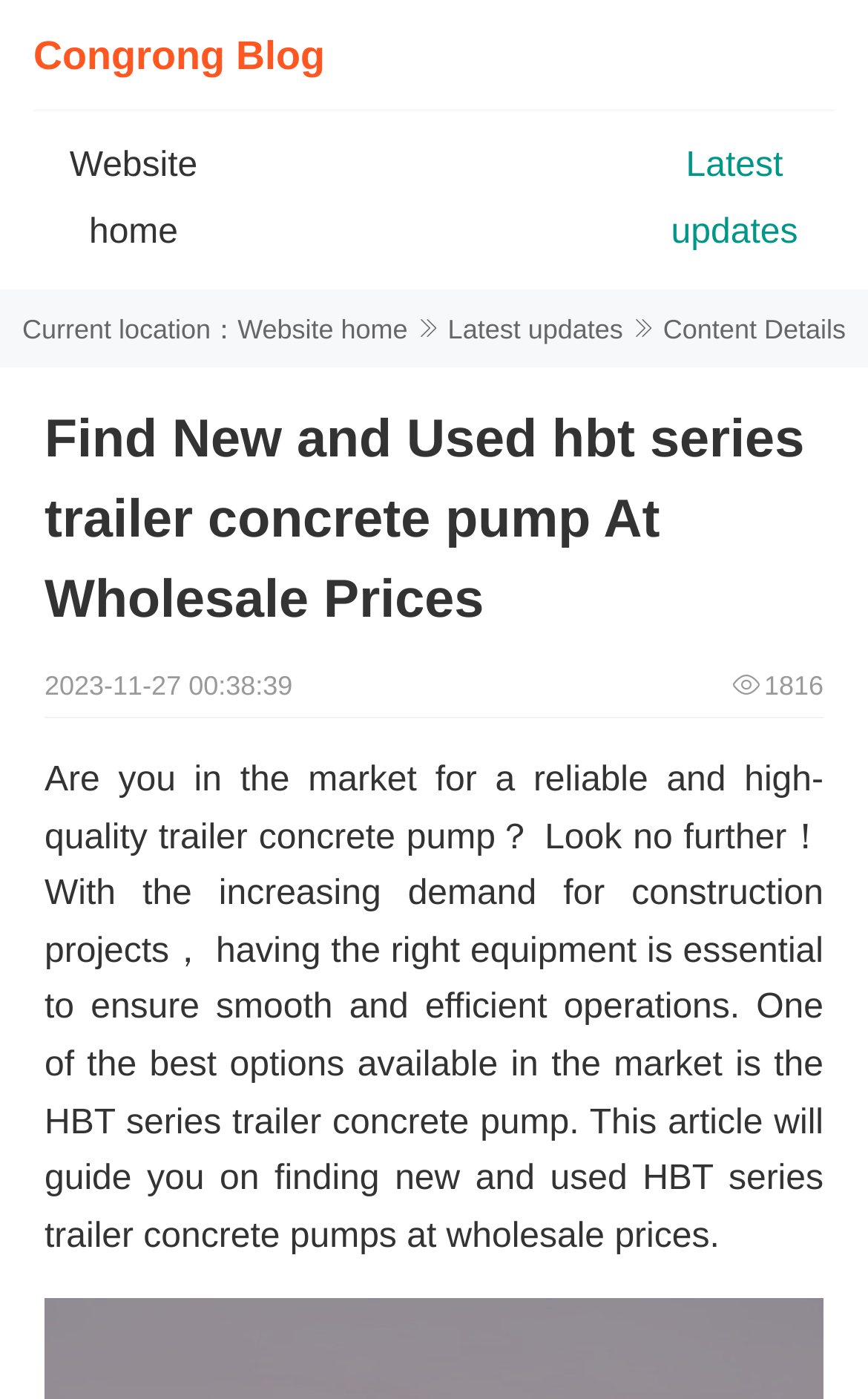What is the purpose of the article? Please answer the question using a single word or phrase based on the image.

Guide to finding wholesale prices